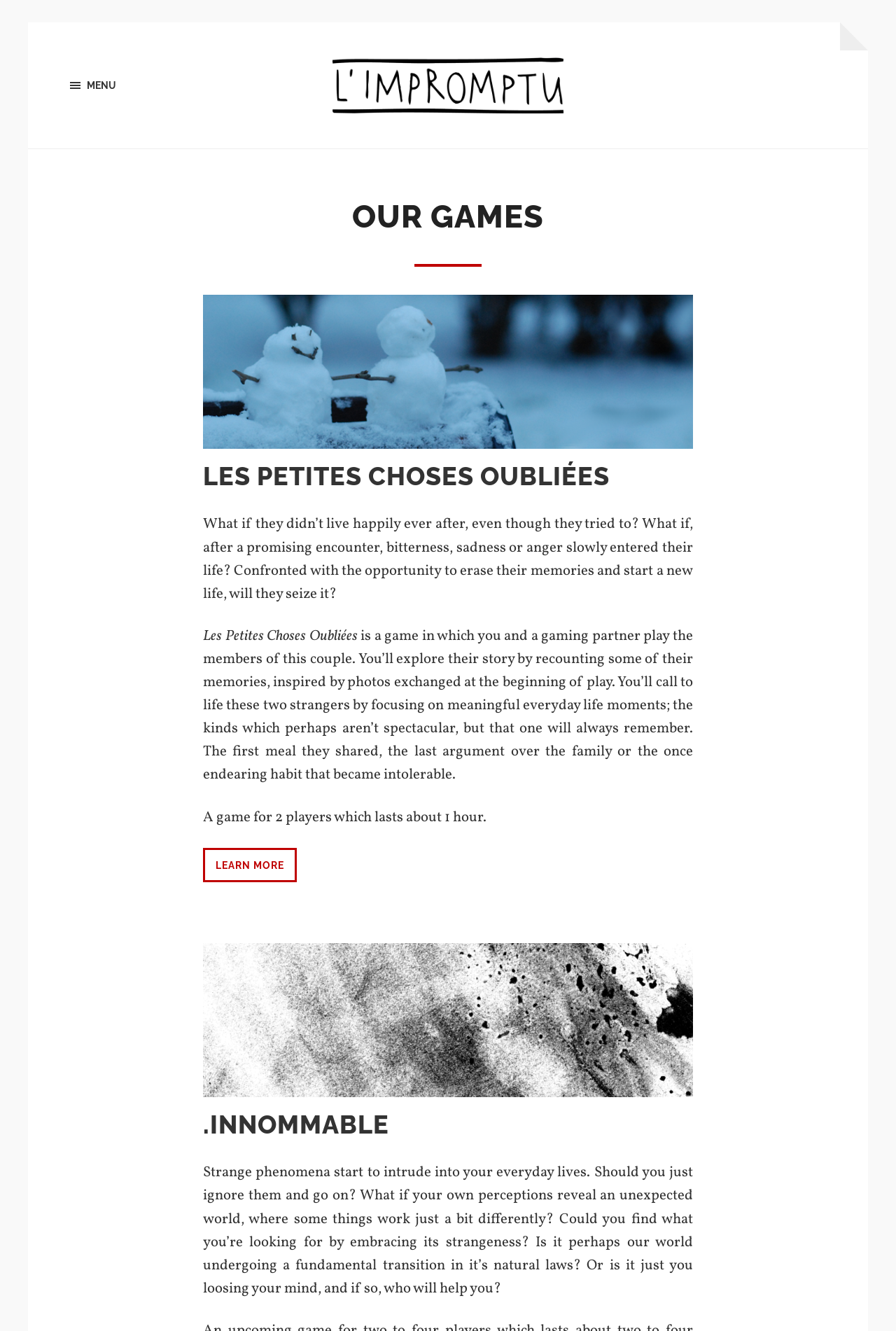Identify the bounding box coordinates for the UI element described as follows: WordPress. Use the format (top-left x, top-left y, bottom-right x, bottom-right y) and ensure all values are floating point numbers between 0 and 1.

None